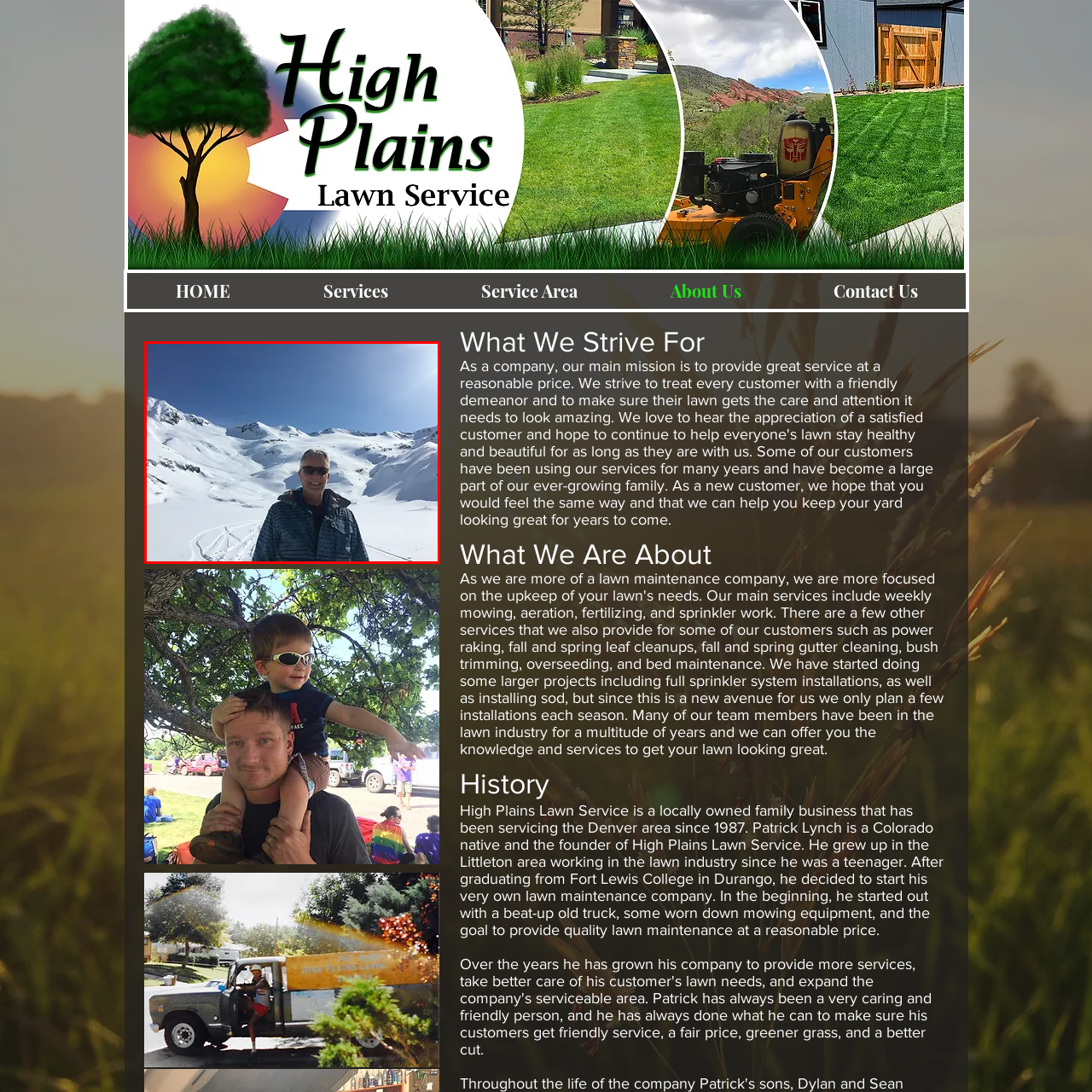What color is the sky?
Examine the image enclosed within the red bounding box and provide a comprehensive answer relying on the visual details presented in the image.

The caption explicitly states that the clear blue sky overhead complements the pristine whiteness of the snow, creating a serene and picturesque atmosphere.